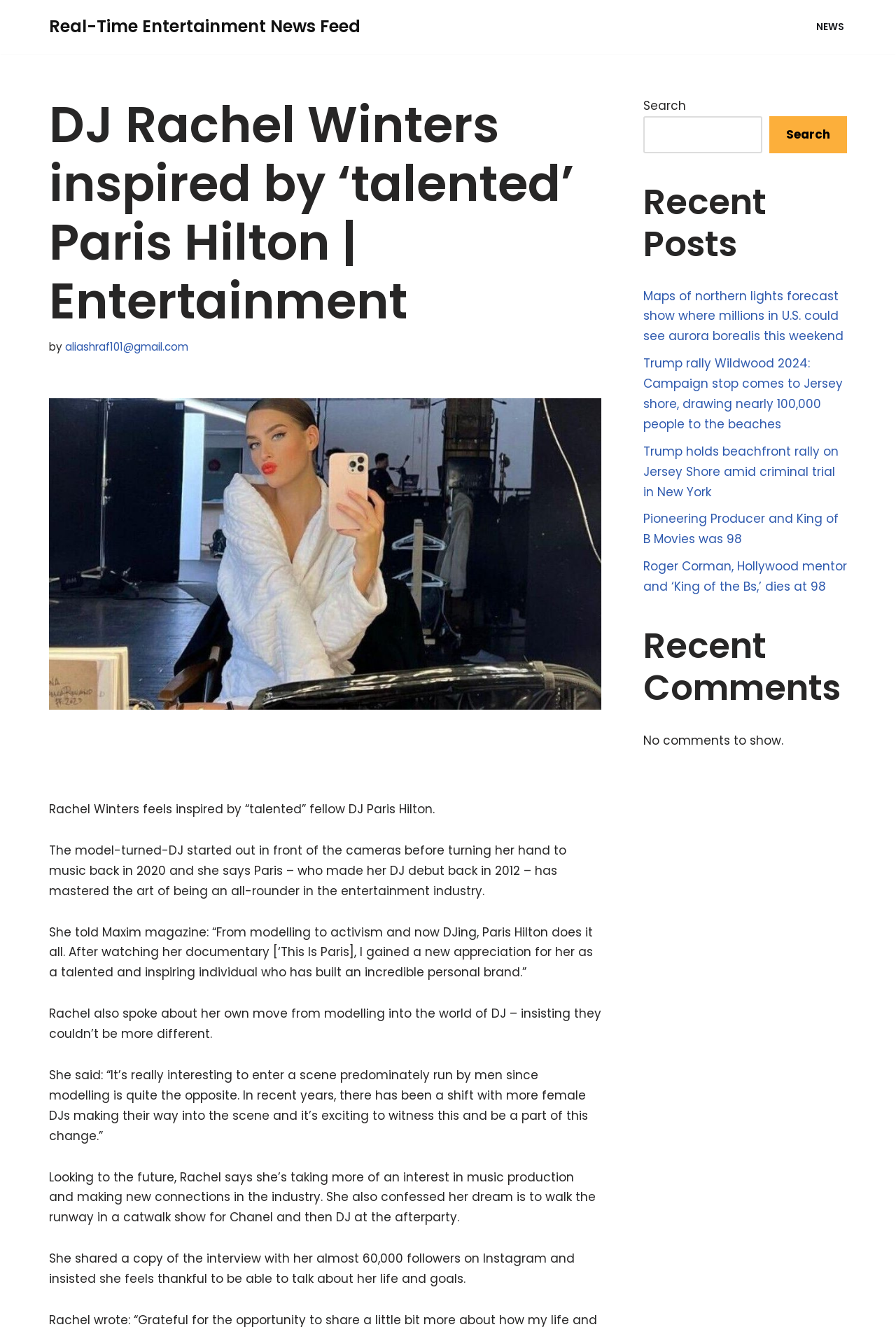What is the name of the DJ inspired by Paris Hilton?
Please look at the screenshot and answer in one word or a short phrase.

Rachel Winters